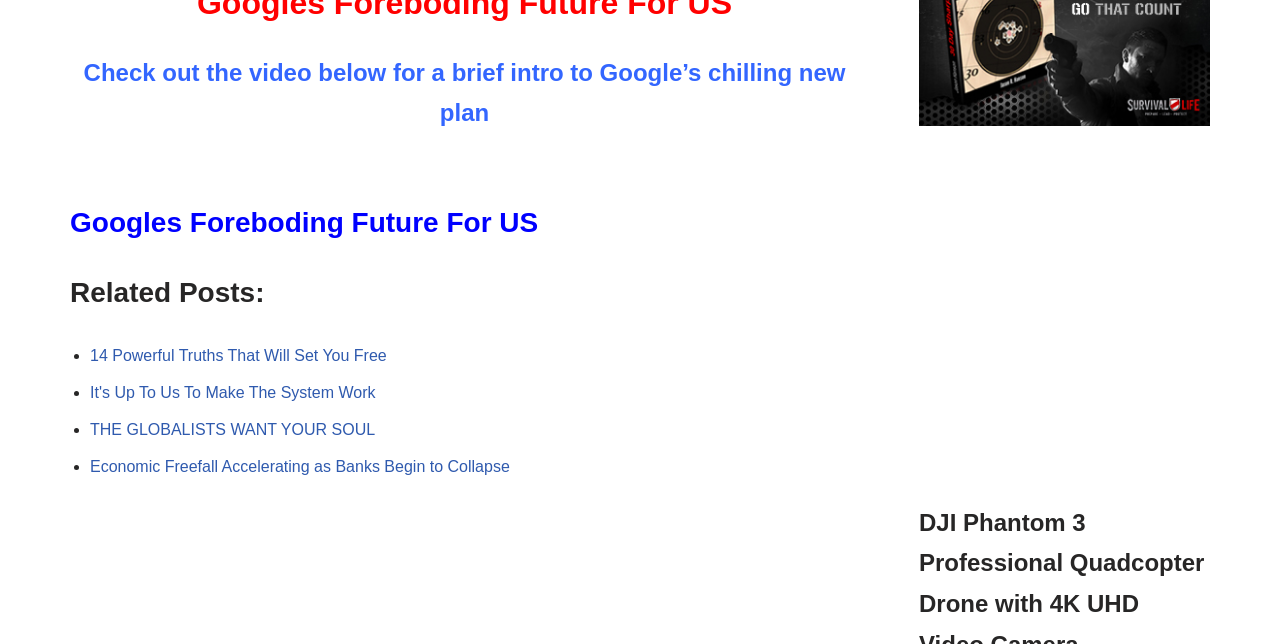Refer to the image and answer the question with as much detail as possible: How many related posts are listed?

There are 4 related posts listed, which are indicated by the list markers with IDs 292, 294, 296, and 298, and their corresponding link elements with IDs 293, 295, 297, and 299.